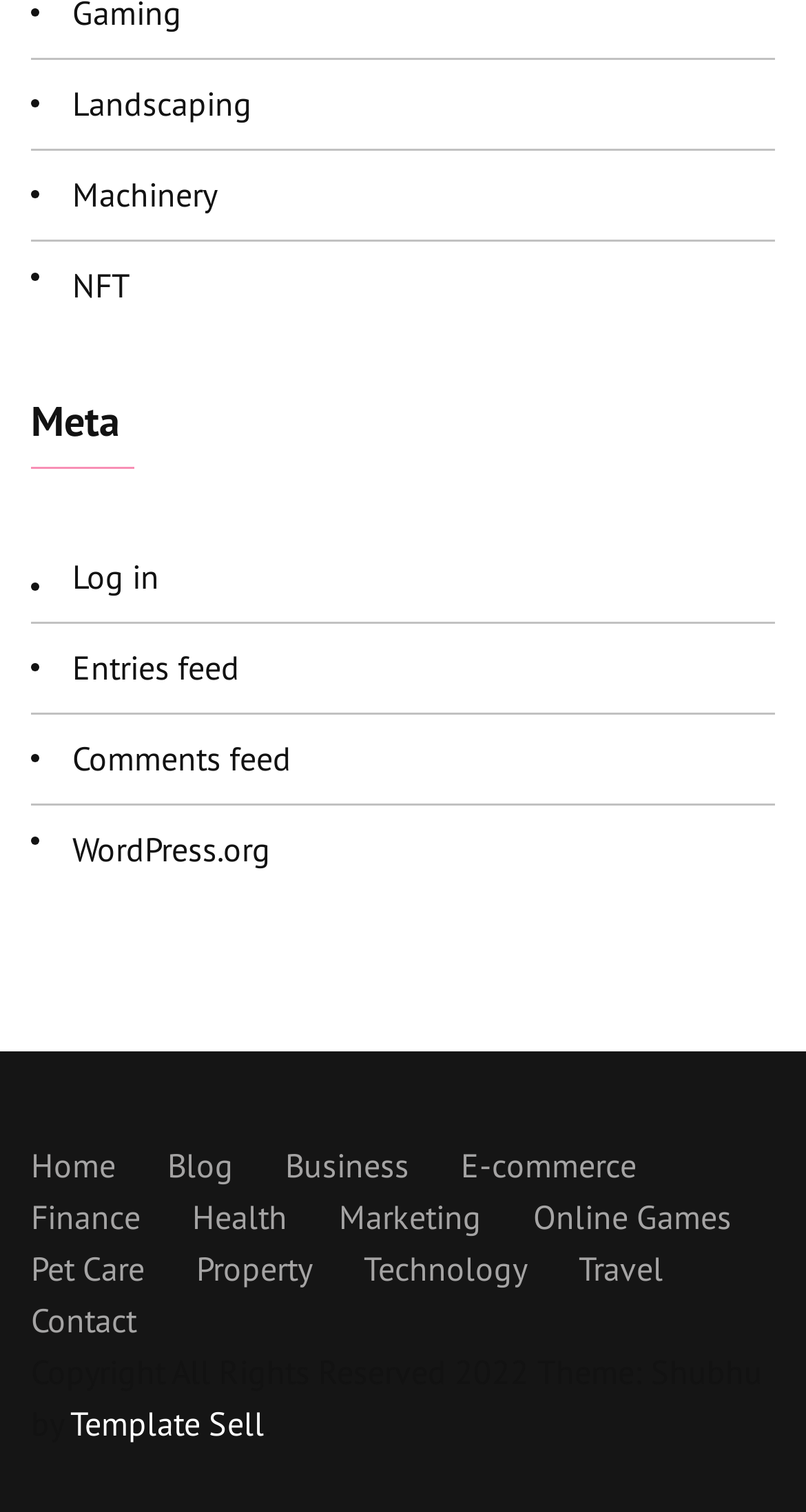How many categories are listed under the 'Meta' heading?
Refer to the image and give a detailed response to the question.

Under the 'Meta' heading, there are four links listed: 'Log in', 'Entries feed', 'Comments feed', and 'WordPress.org'. These links are located below the 'Meta' heading with bounding boxes of [0.09, 0.354, 0.197, 0.408], [0.09, 0.414, 0.297, 0.468], [0.09, 0.474, 0.362, 0.529], and [0.09, 0.534, 0.336, 0.589] respectively.